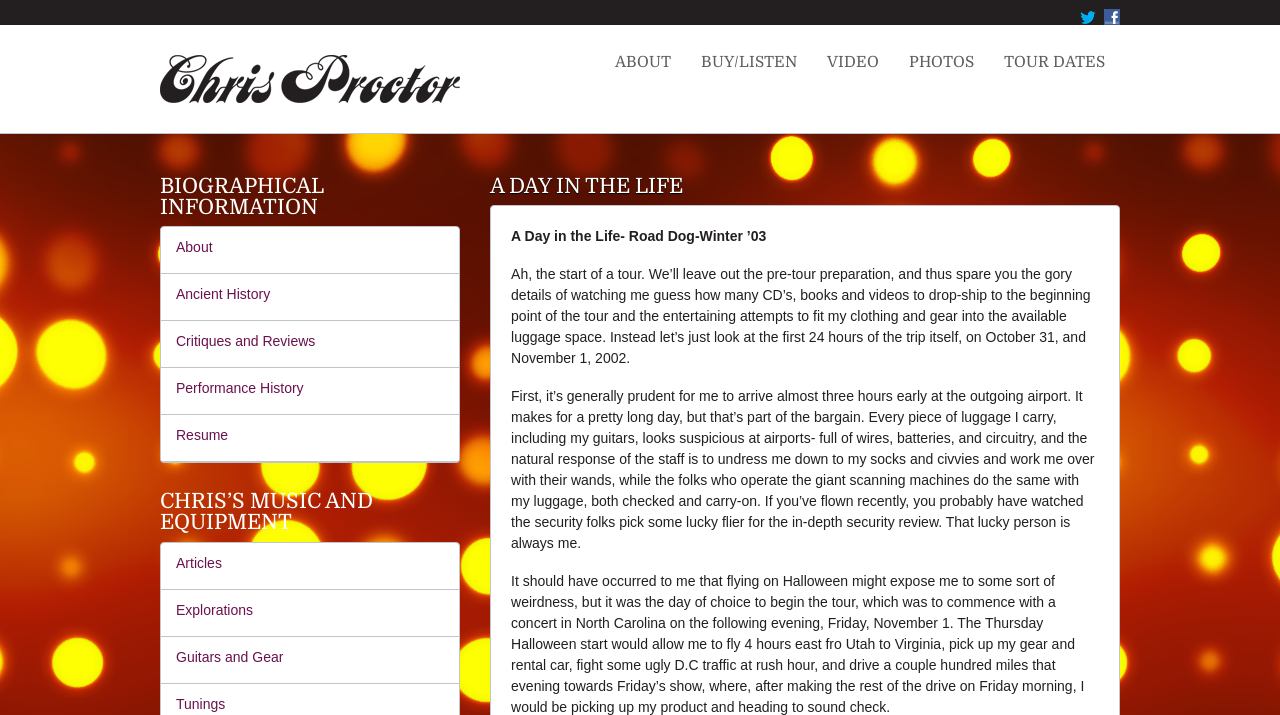Determine the bounding box coordinates of the clickable element to achieve the following action: 'Check out Chris Proctor's tour dates'. Provide the coordinates as four float values between 0 and 1, formatted as [left, top, right, bottom].

[0.773, 0.063, 0.875, 0.113]